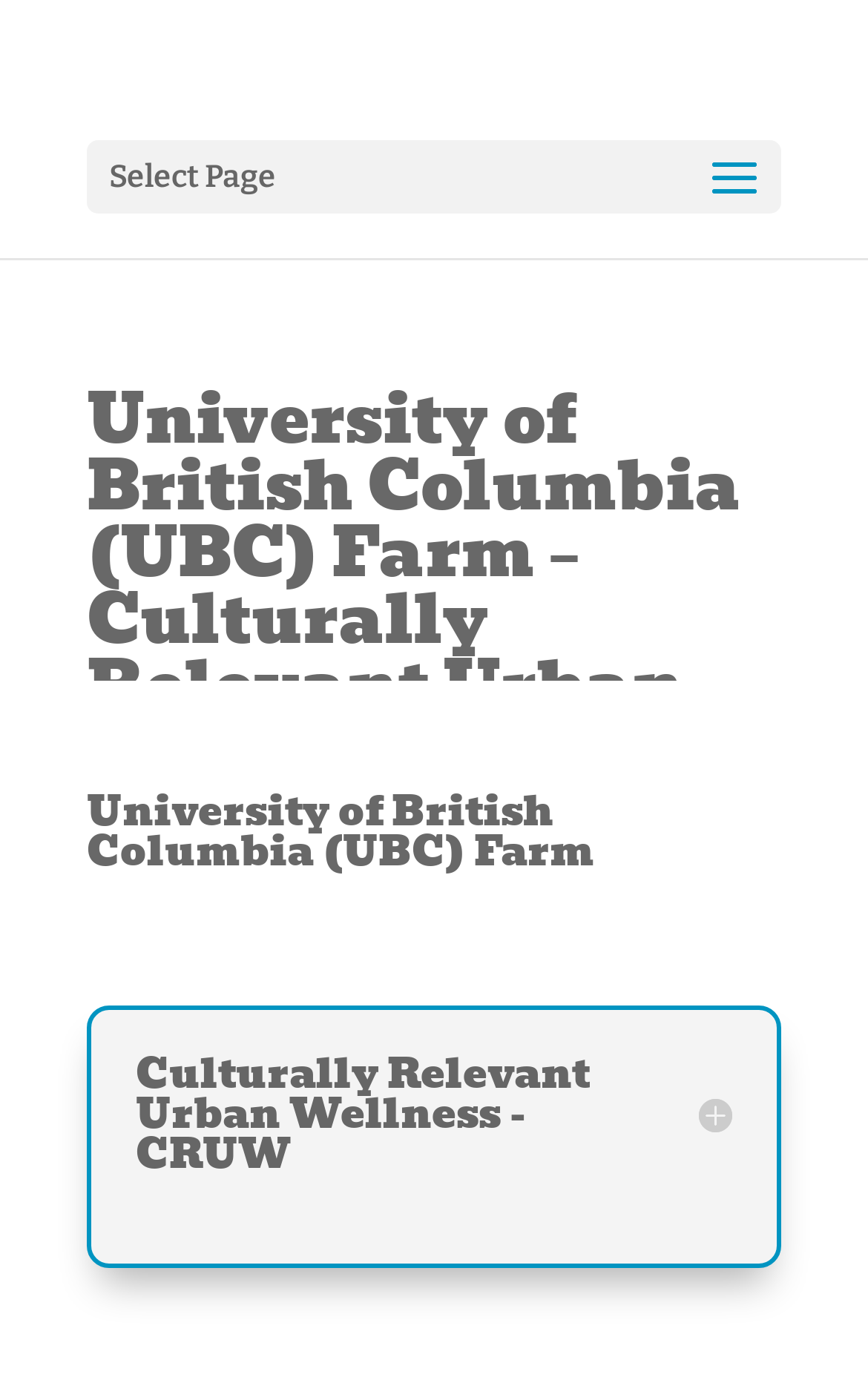Locate the primary heading on the webpage and return its text.

University of British Columbia (UBC) Farm – Culturally Relevant Urban Wellness – CRUW